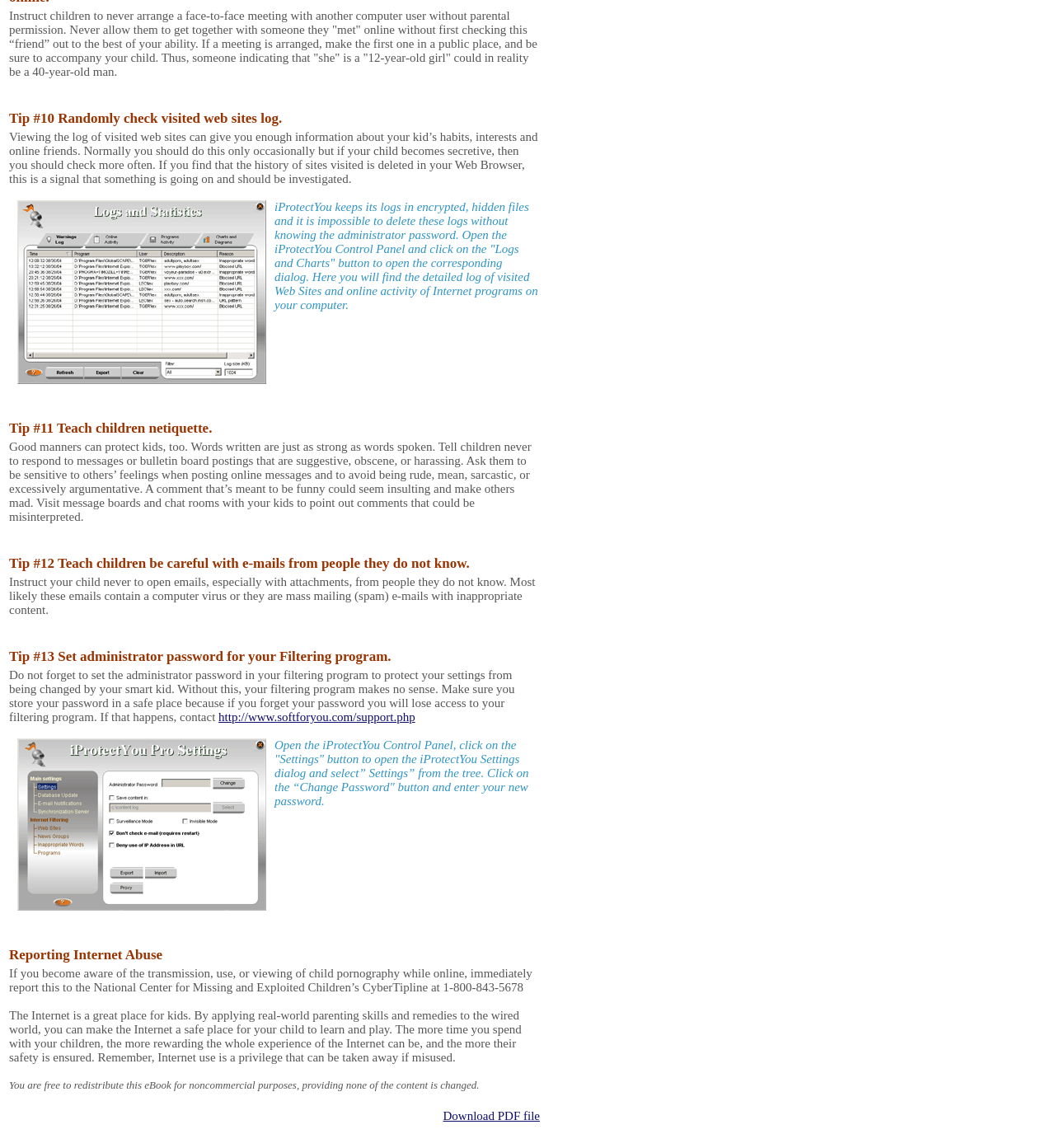What is the purpose of the 'Logs and Charts' button?
Carefully examine the image and provide a detailed answer to the question.

According to the webpage, the 'Logs and Charts' button in the iProtectYou Control Panel allows parents to view a detailed log of their child's online activities, including visited websites and online programs used on the computer.